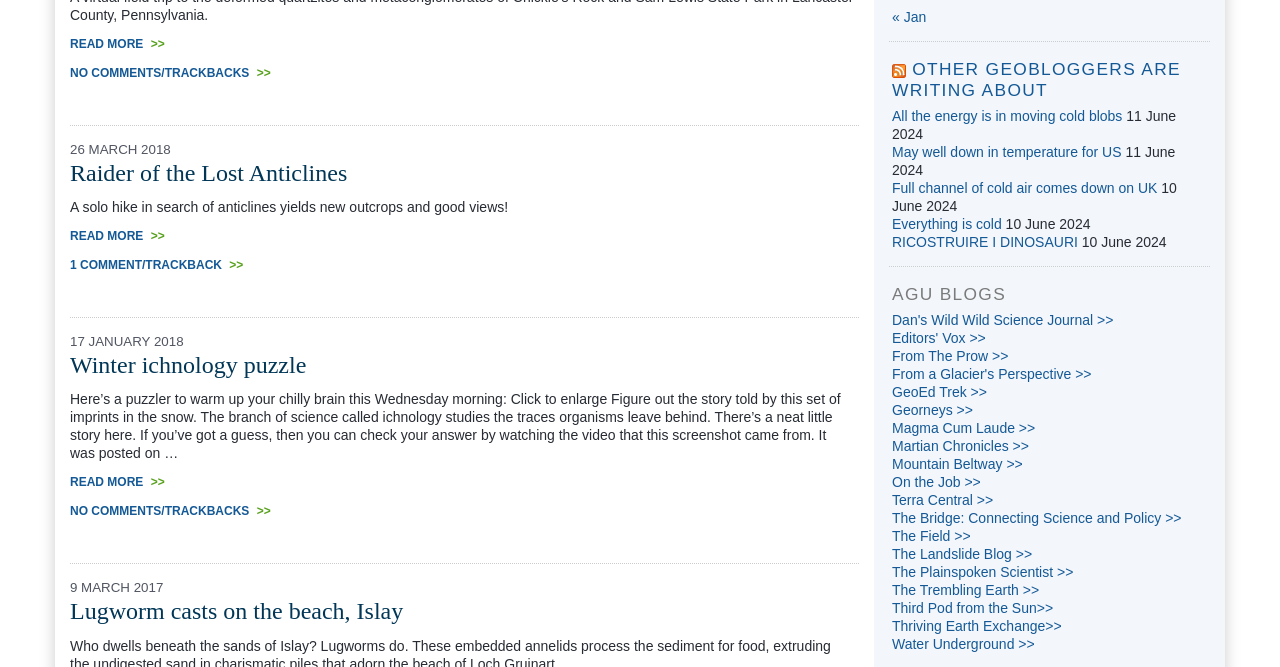Could you determine the bounding box coordinates of the clickable element to complete the instruction: "Read more about Chickie’s Rock, Pennsylvania"? Provide the coordinates as four float numbers between 0 and 1, i.e., [left, top, right, bottom].

[0.055, 0.19, 0.129, 0.211]